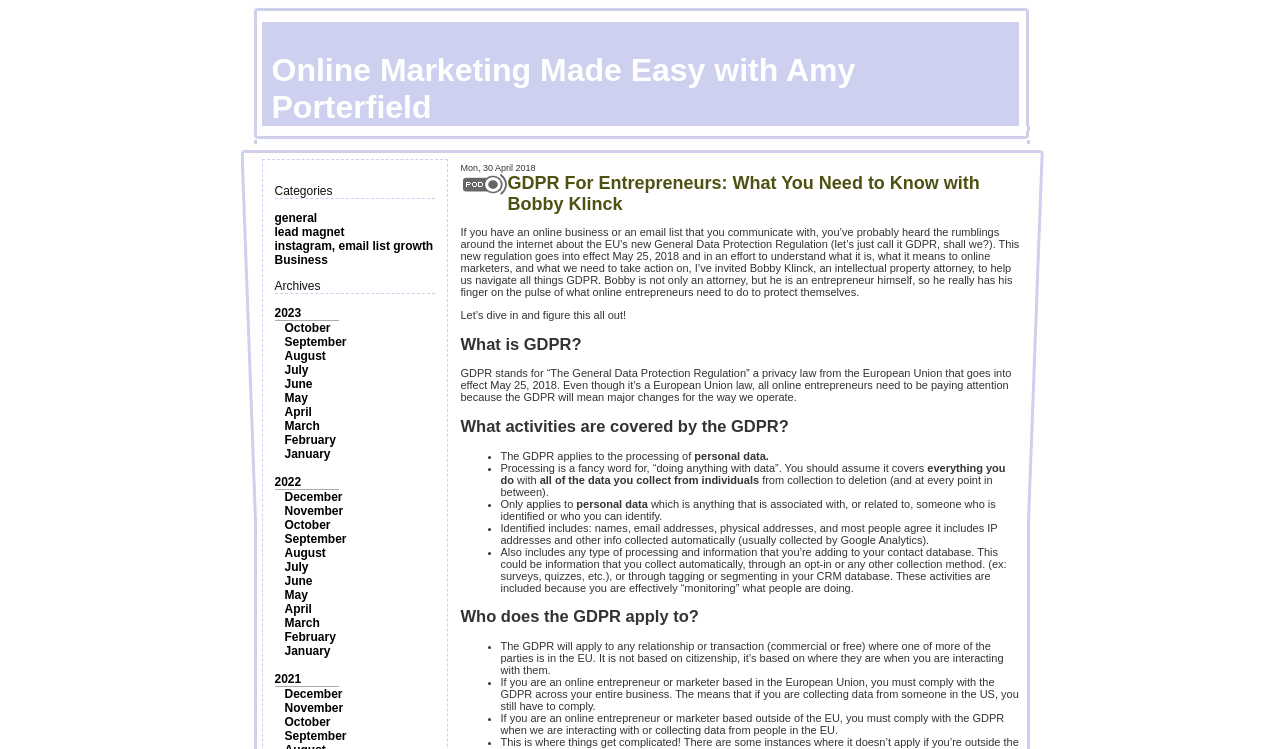Please specify the bounding box coordinates of the region to click in order to perform the following instruction: "Explore the 'Archives' section".

[0.214, 0.372, 0.25, 0.391]